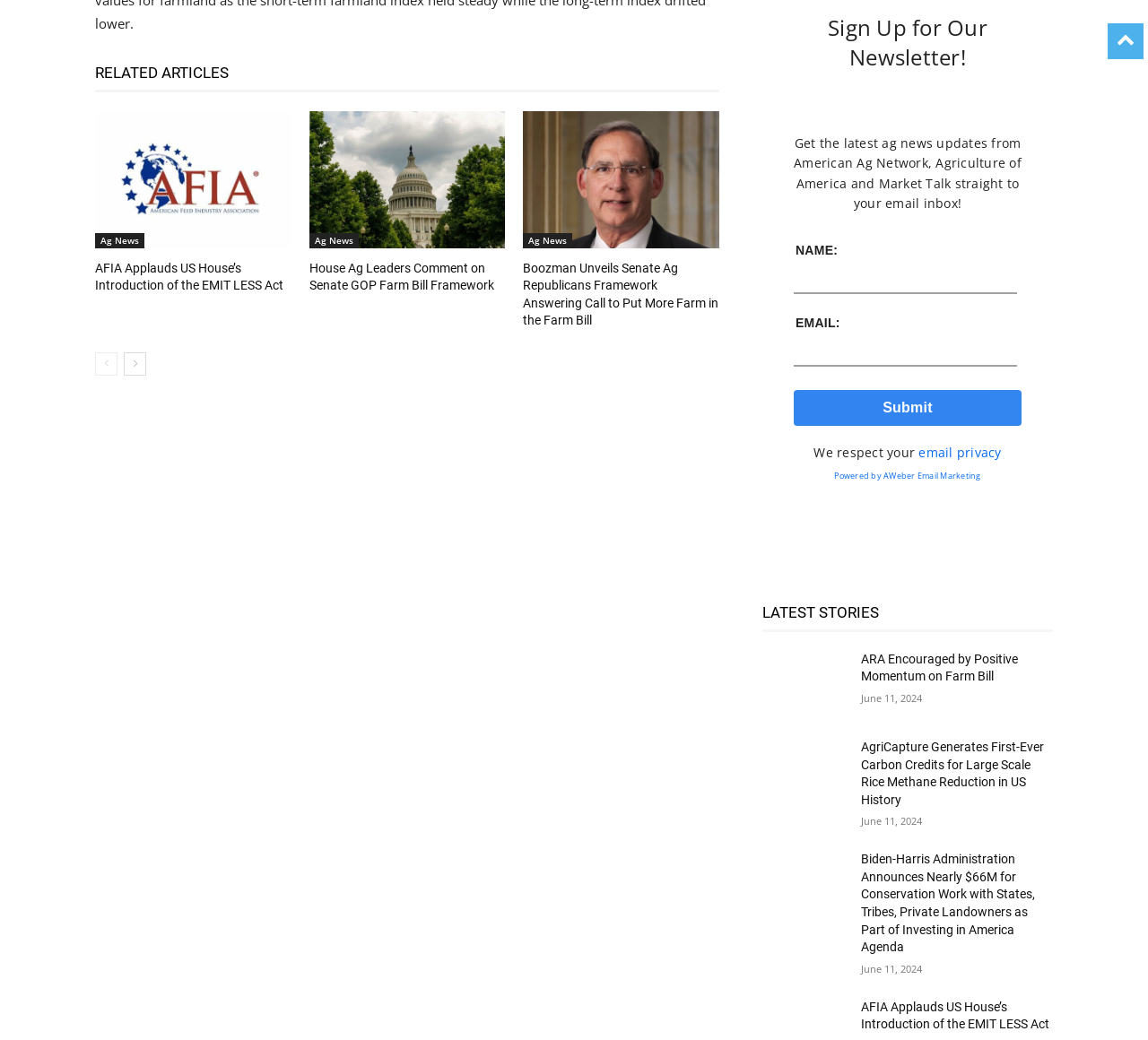Using the details from the image, please elaborate on the following question: What is the purpose of the 'Sign Up for Our Newsletter!' section?

The section is located at the bottom of the webpage and contains a heading 'Sign Up for Our Newsletter!' followed by a description and input fields for name and email. The purpose of this section is to allow users to subscribe to the newsletter and receive the latest ag news updates from American Ag Network, Agriculture of America, and Market Talk.